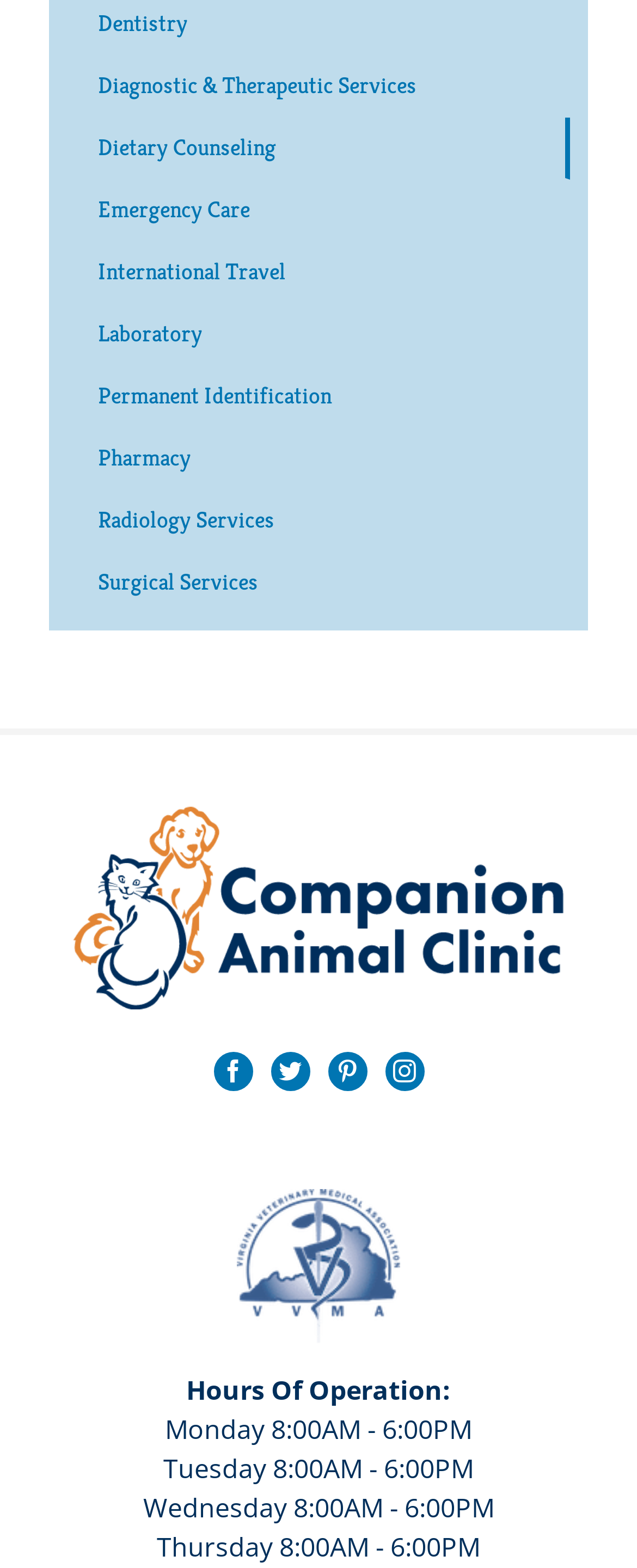Please find the bounding box coordinates of the element's region to be clicked to carry out this instruction: "Click Pharmacy".

[0.103, 0.273, 0.895, 0.313]